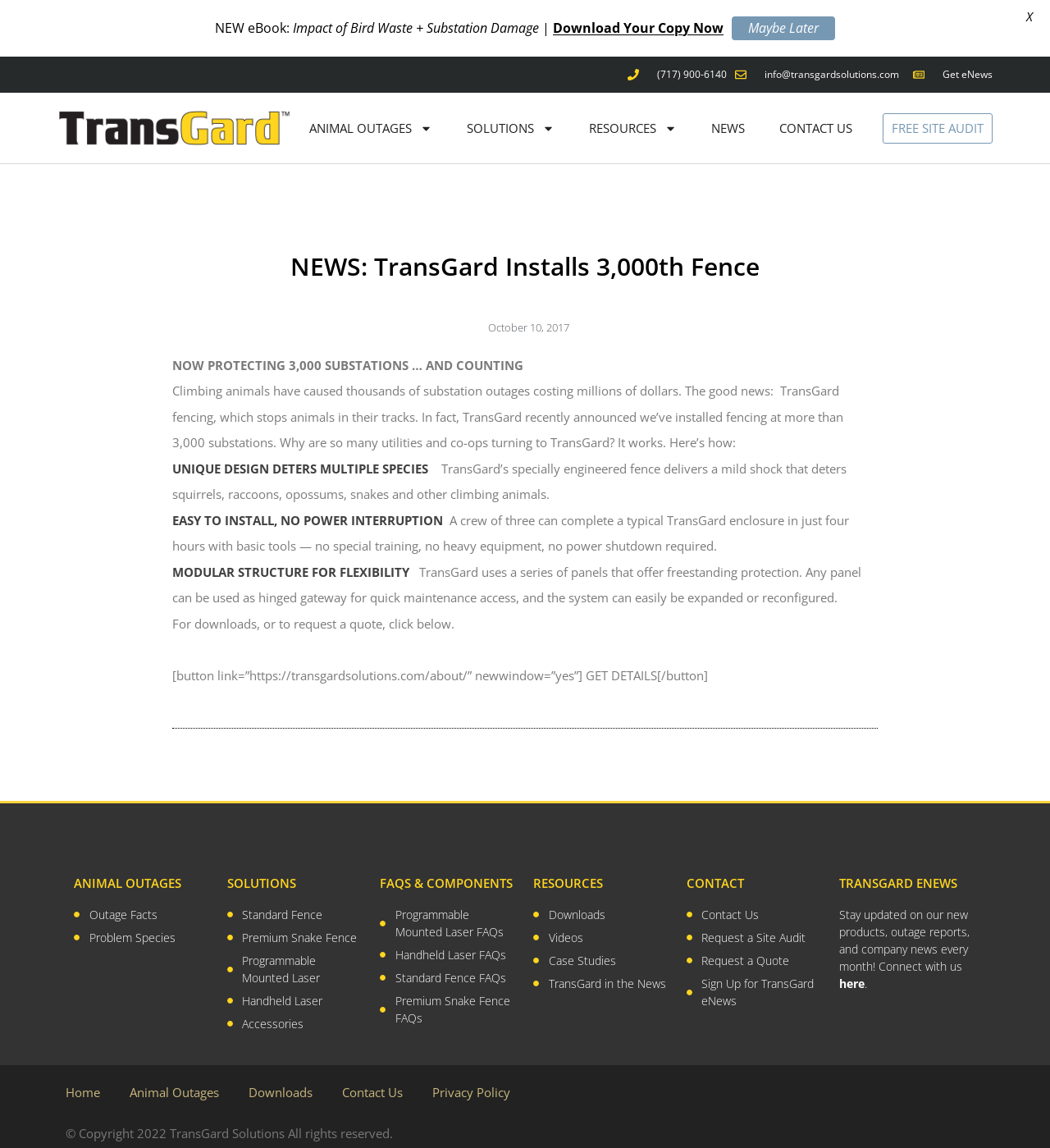Can you find the bounding box coordinates for the element that needs to be clicked to execute this instruction: "Learn about animal outages"? The coordinates should be given as four float numbers between 0 and 1, i.e., [left, top, right, bottom].

[0.862, 0.053, 0.999, 0.074]